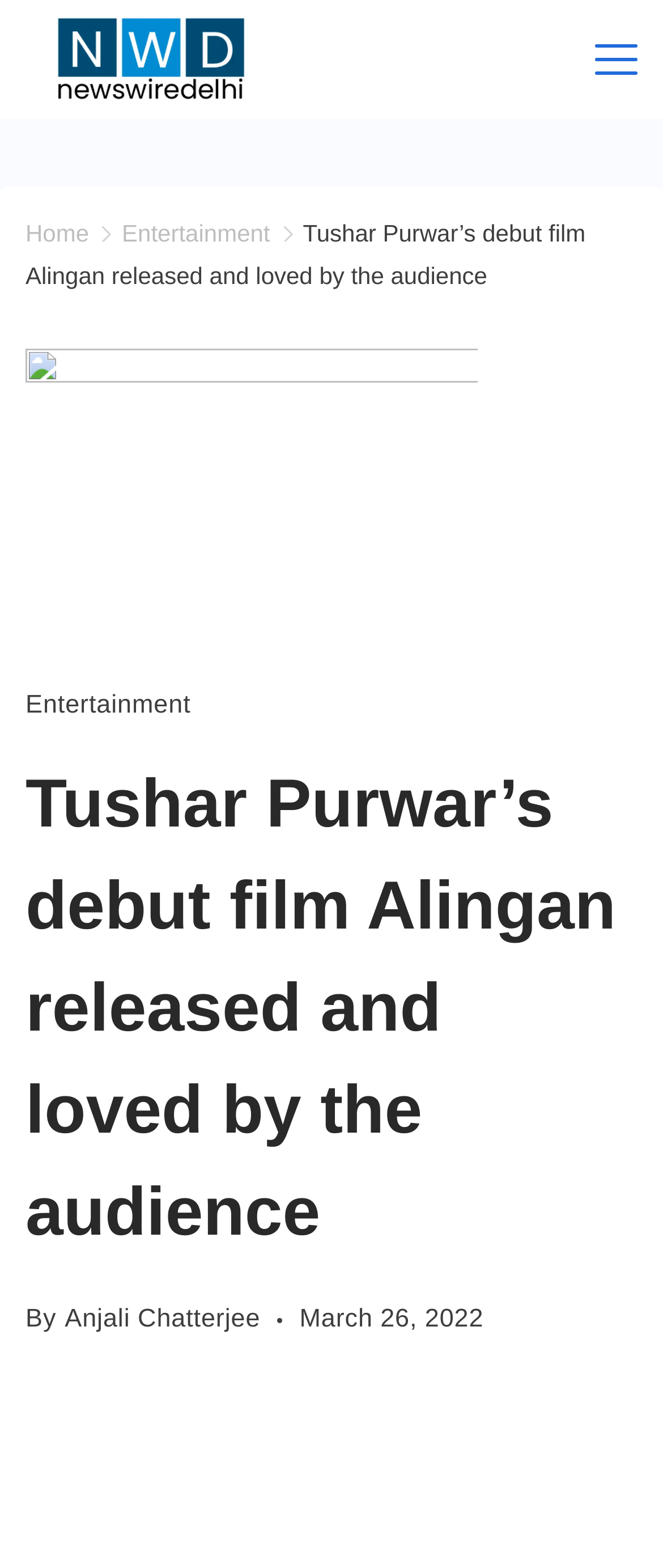Provide a one-word or short-phrase response to the question:
When was the article published?

March 26, 2022